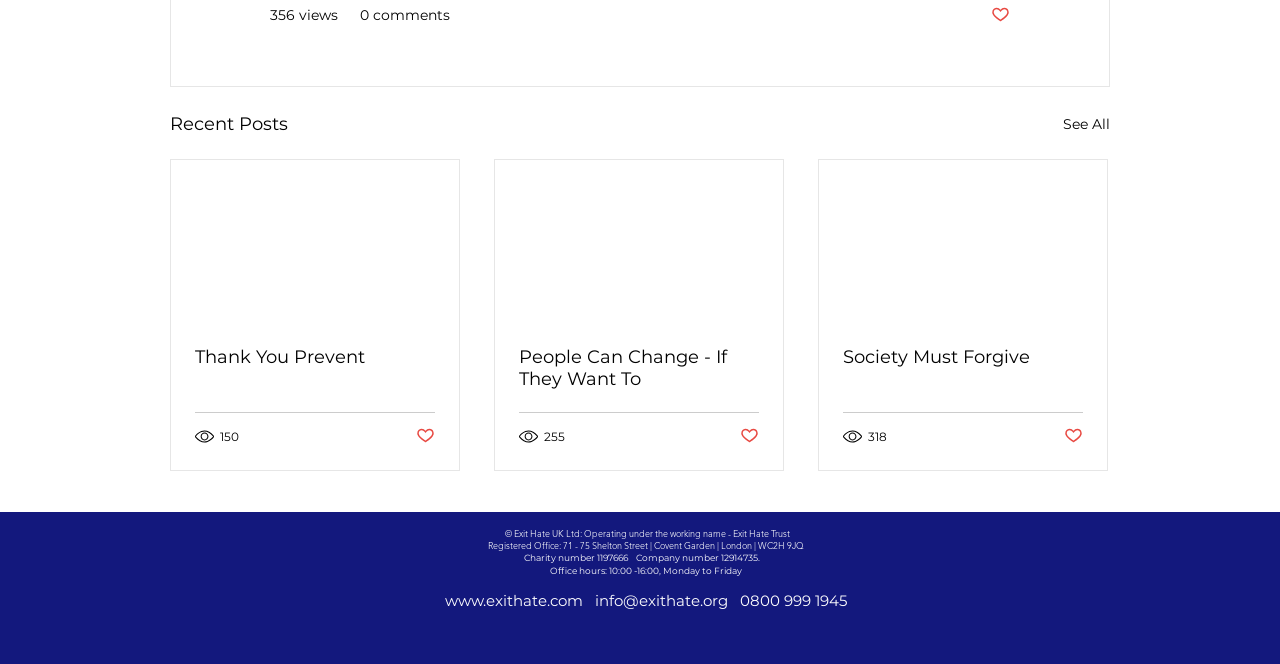Find the bounding box coordinates of the element to click in order to complete the given instruction: "Visit the 'Exit Hate Trust' website."

[0.358, 0.89, 0.455, 0.918]